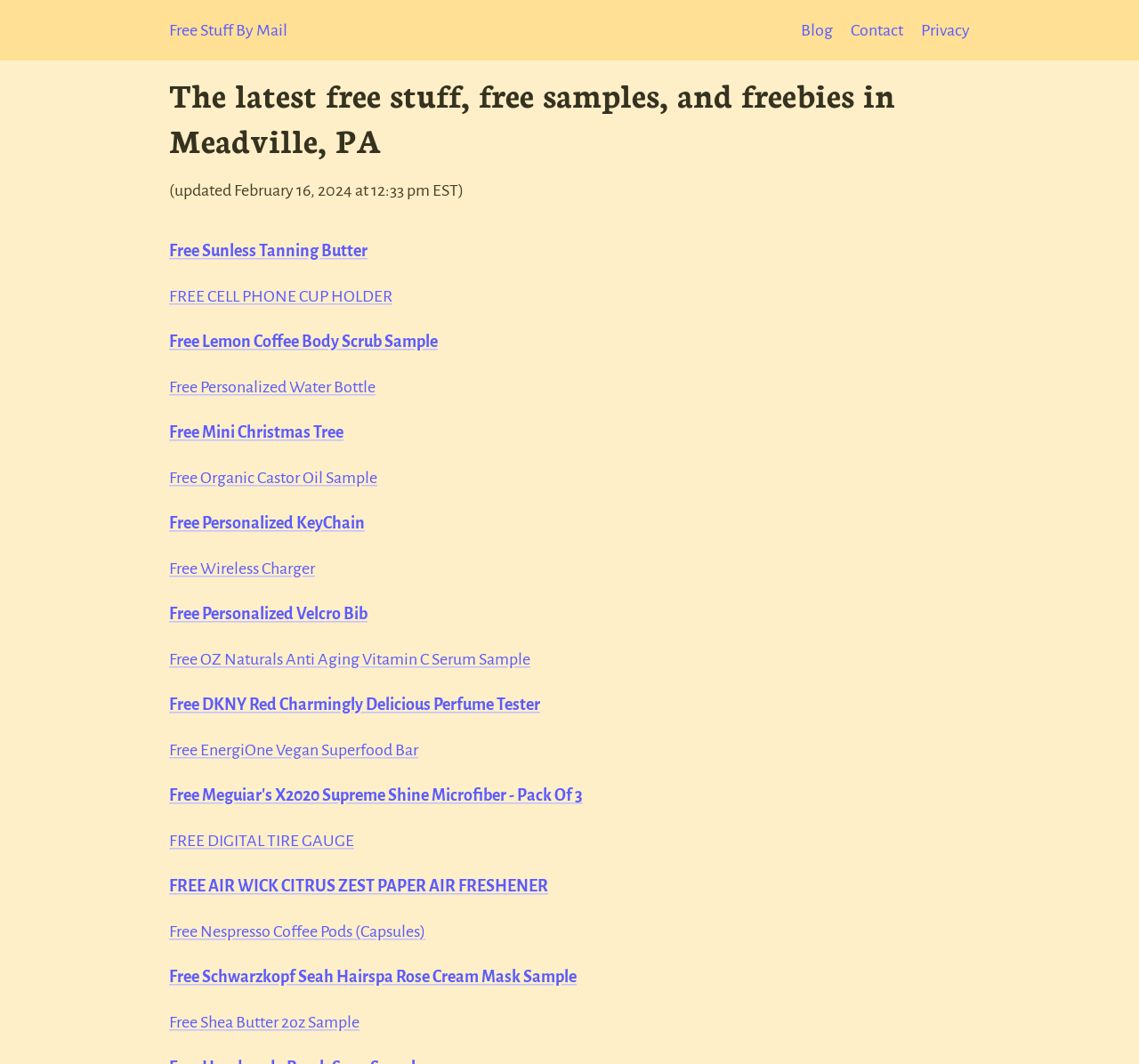Can you provide the bounding box coordinates for the element that should be clicked to implement the instruction: "Get a free Sunless Tanning Butter"?

[0.148, 0.228, 0.323, 0.244]